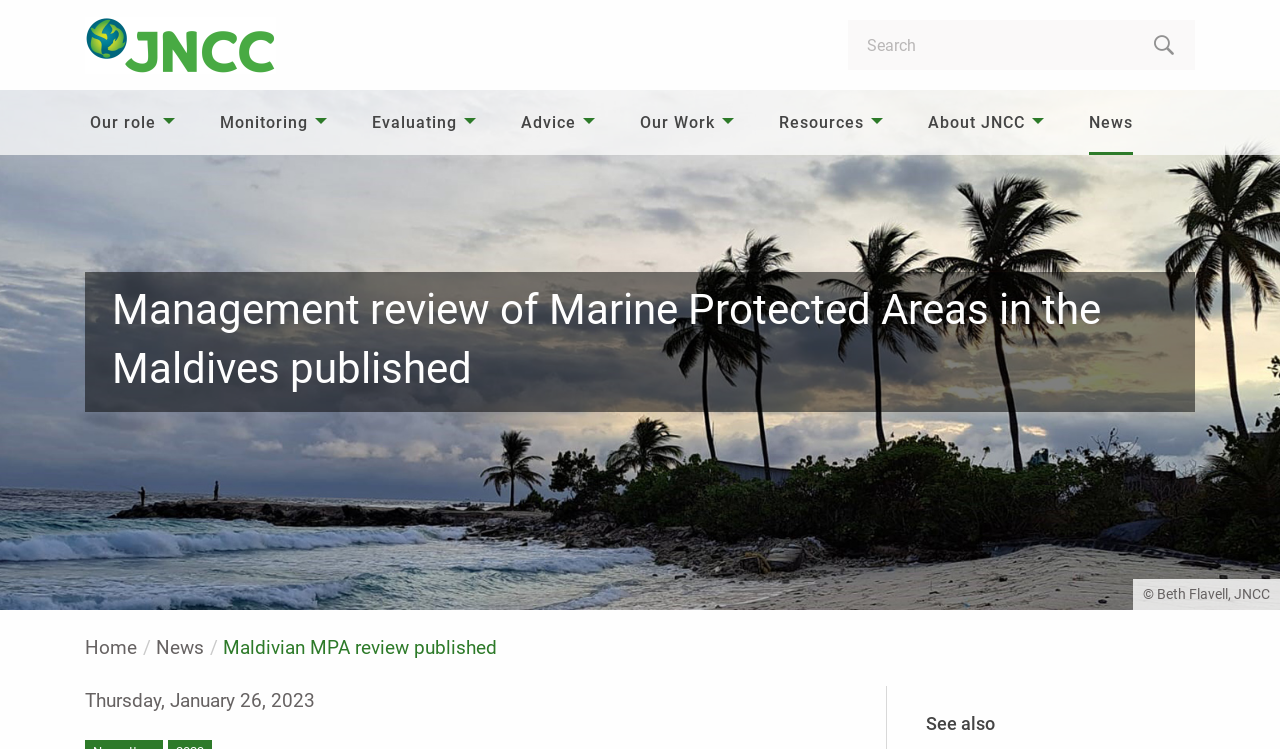What is the purpose of the search box?
Based on the visual details in the image, please answer the question thoroughly.

The purpose of the search box is to search the website, which is indicated by the placeholder text 'Search' and the search button next to it.